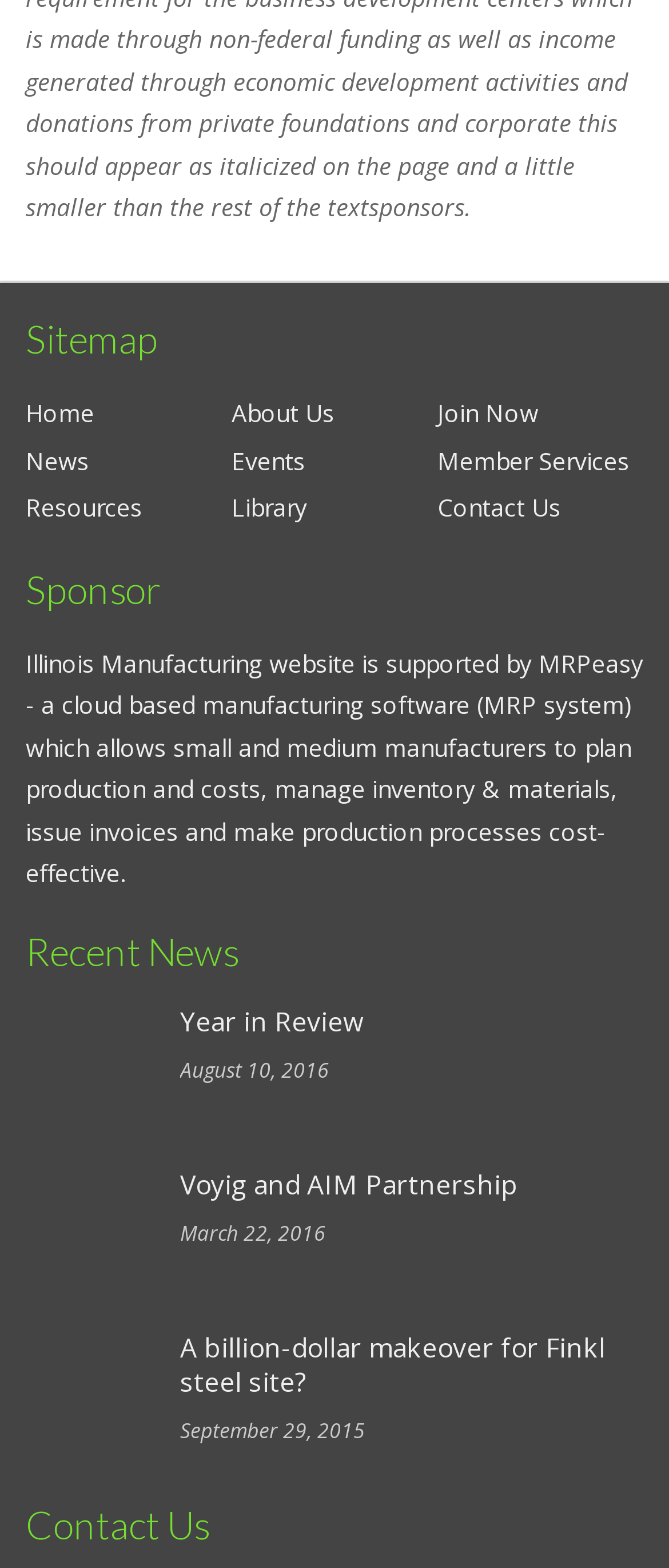How many images are there in the news section?
Using the visual information, answer the question in a single word or phrase.

3